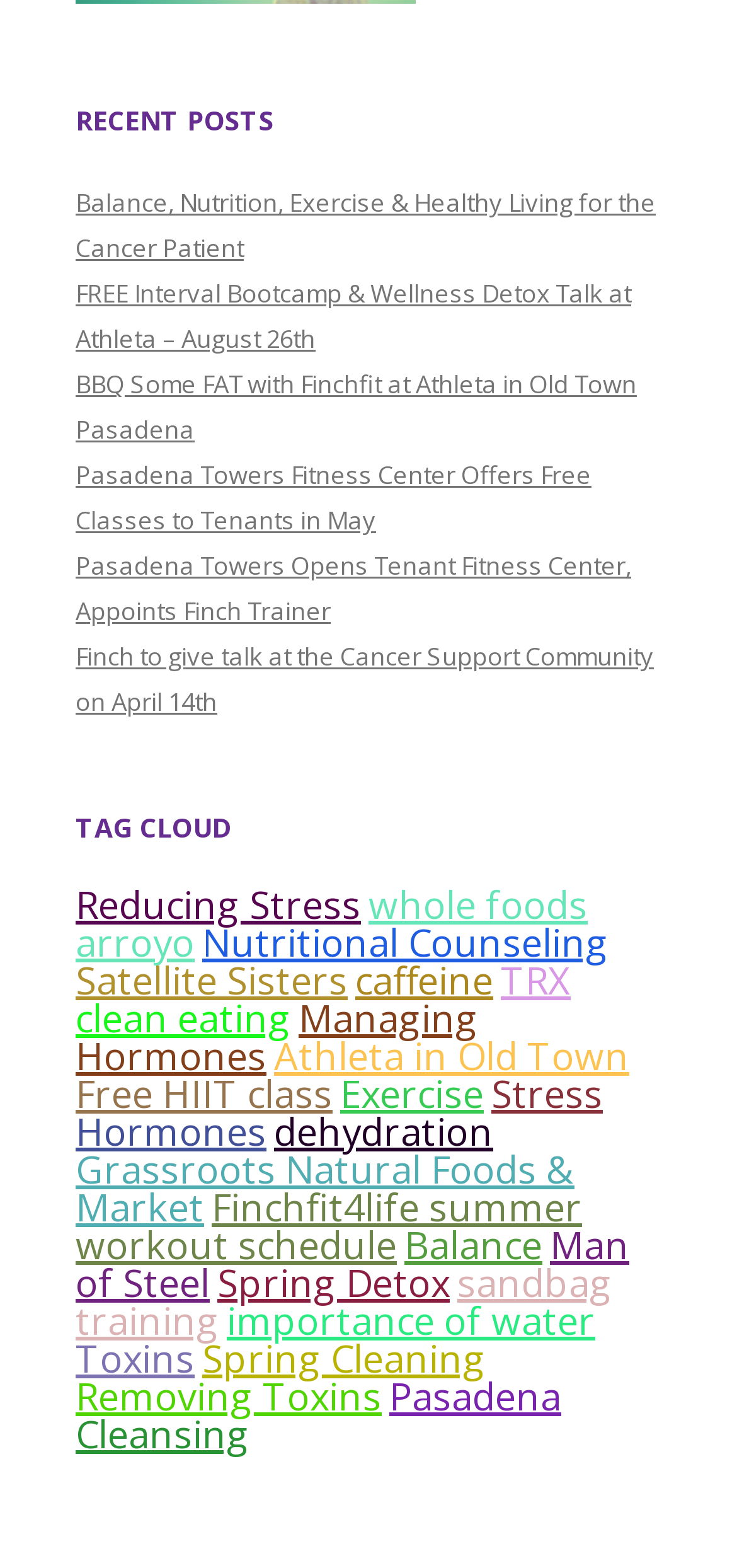Specify the bounding box coordinates of the area to click in order to follow the given instruction: "Read the 'Finchfit4life summer workout schedule' article."

[0.103, 0.754, 0.79, 0.811]